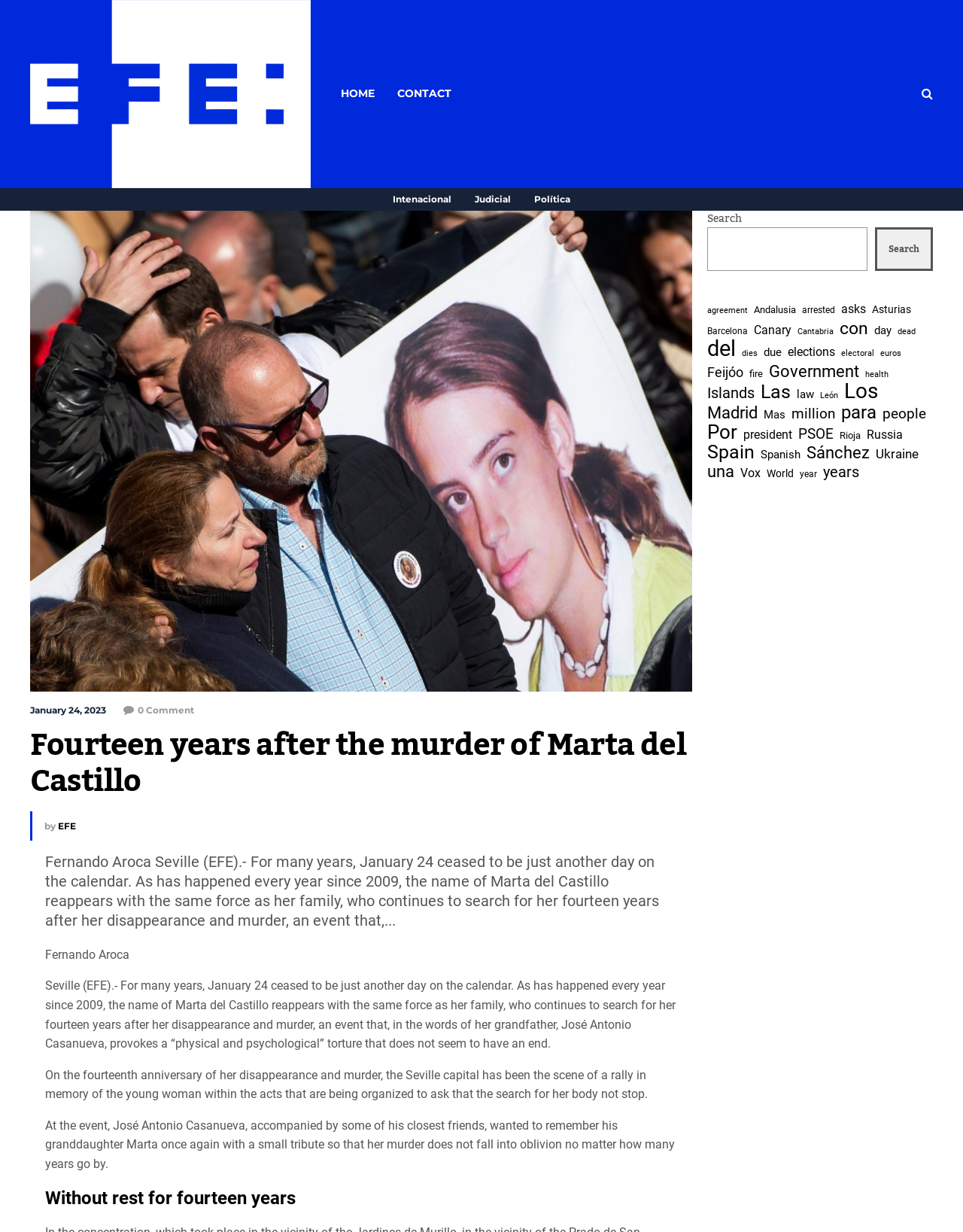What is the name of the person whose murder is being remembered?
Answer briefly with a single word or phrase based on the image.

Marta del Castillo